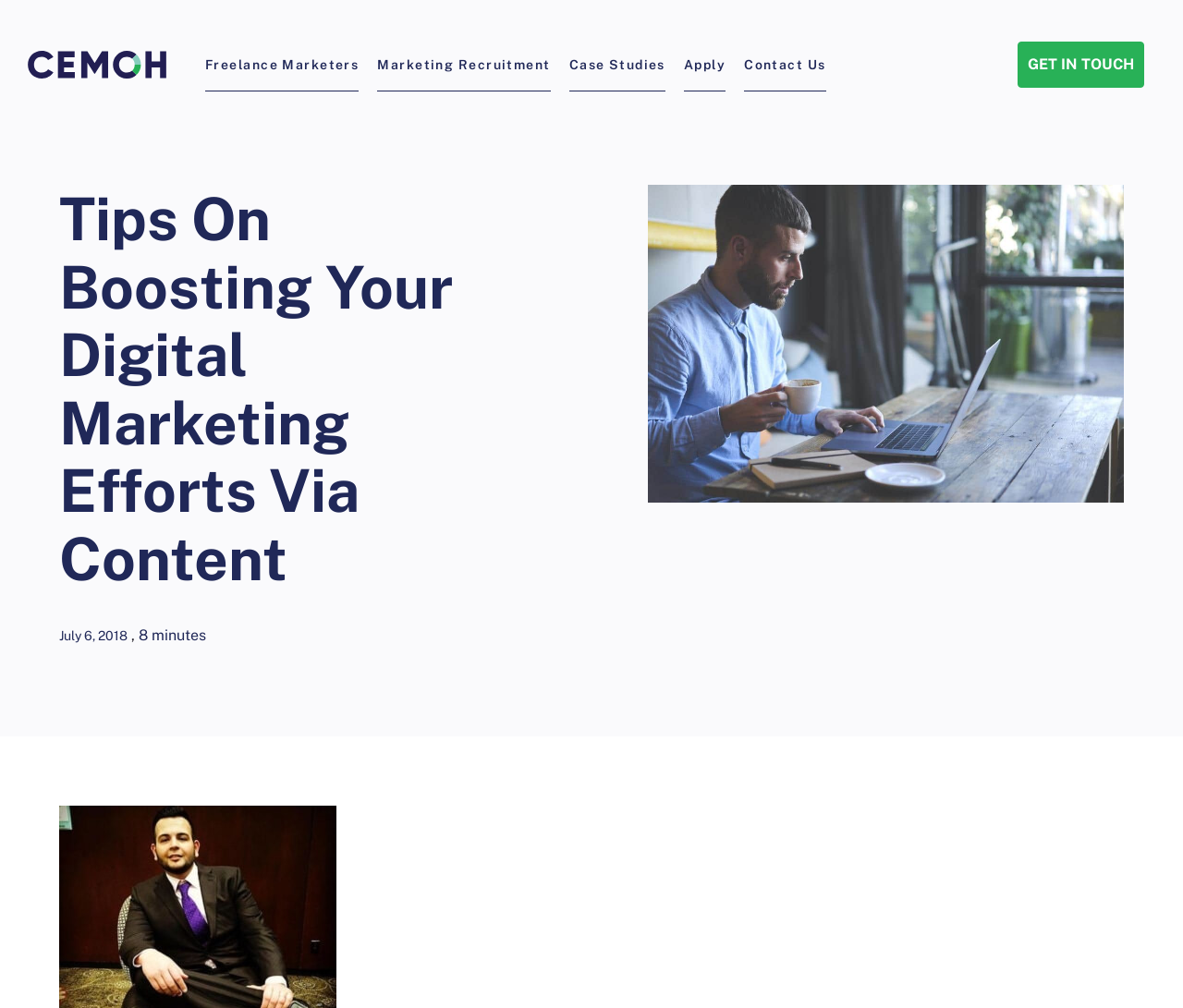Please determine the bounding box of the UI element that matches this description: GET IN TOUCH. The coordinates should be given as (top-left x, top-left y, bottom-right x, bottom-right y), with all values between 0 and 1.

[0.86, 0.041, 0.967, 0.087]